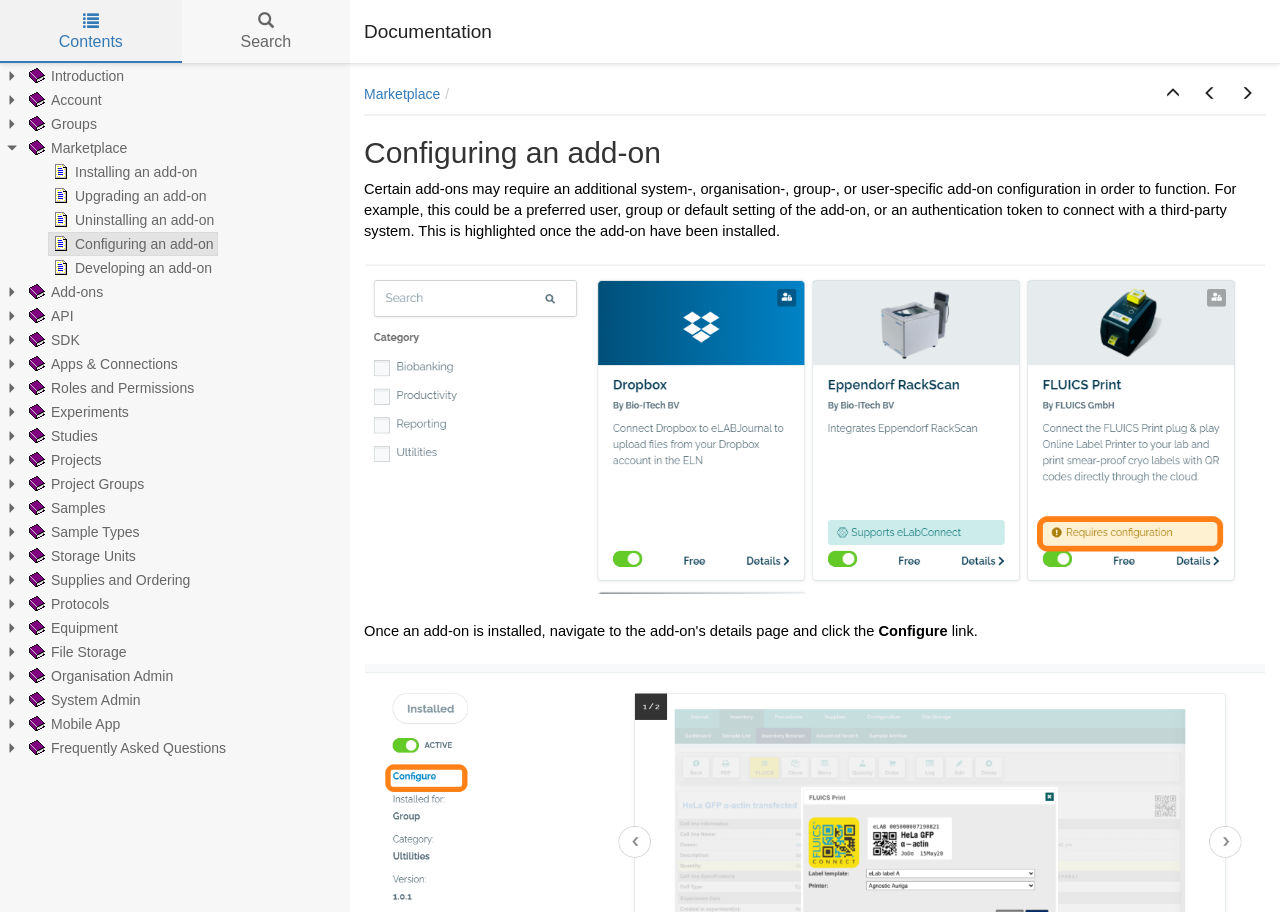Please predict the bounding box coordinates of the element's region where a click is necessary to complete the following instruction: "Click Contents". The coordinates should be represented by four float numbers between 0 and 1, i.e., [left, top, right, bottom].

[0.0, 0.0, 0.142, 0.069]